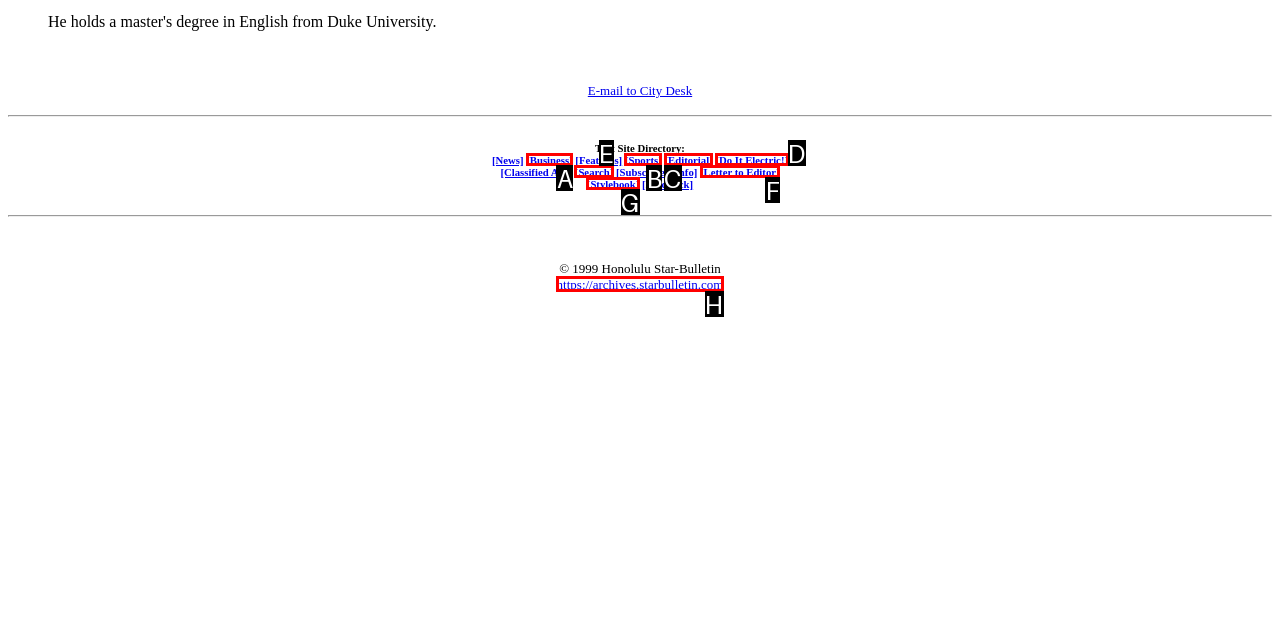From the given choices, determine which HTML element matches the description: [Letter to Editor]. Reply with the appropriate letter.

F